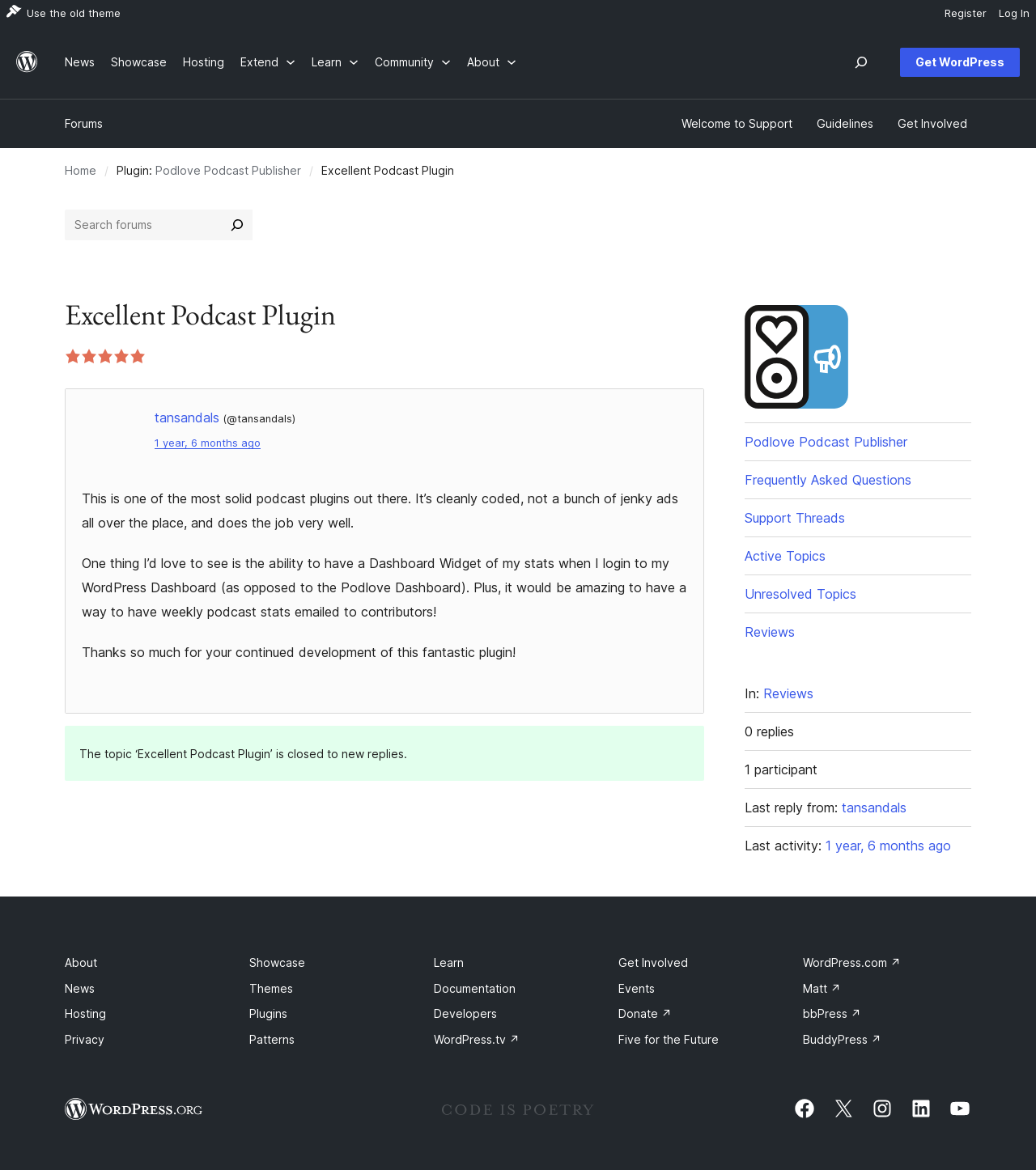Find the bounding box coordinates for the HTML element specified by: "Welcome to Support".

[0.654, 0.094, 0.769, 0.118]